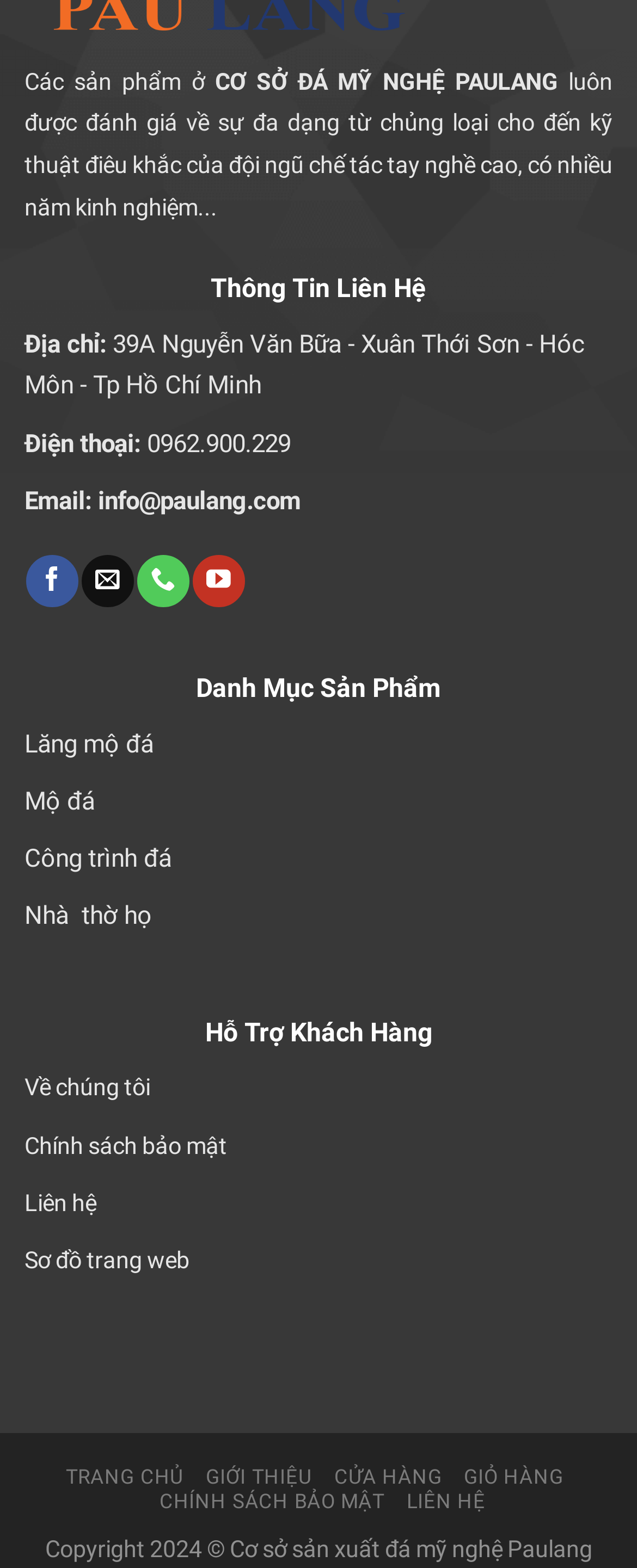What is the address of the company?
Please respond to the question with a detailed and thorough explanation.

The address of the company is mentioned in the StaticText element with ID 262, which says '39A Nguyễn Văn Bữa - Xuân Thới Sơn - Hóc Môn - Tp Hồ Chí Minh'. This is located below the 'Địa chỉ:' label, indicating that it is the address of the company.